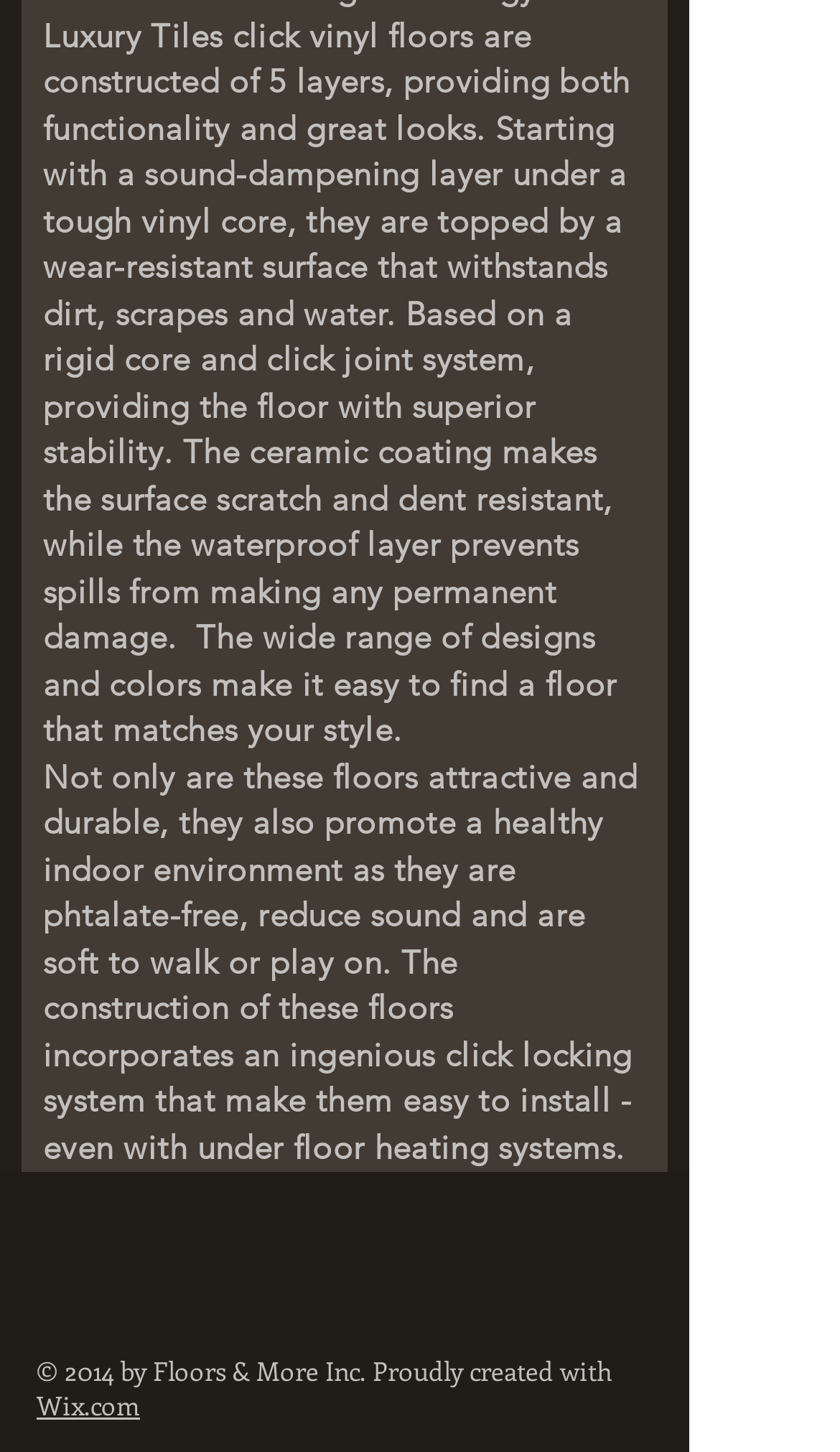Based on the image, please respond to the question with as much detail as possible:
Who created the website?

The link 'Wix.com' at the bottom of the webpage indicates that the website was proudly created with Wix.com.